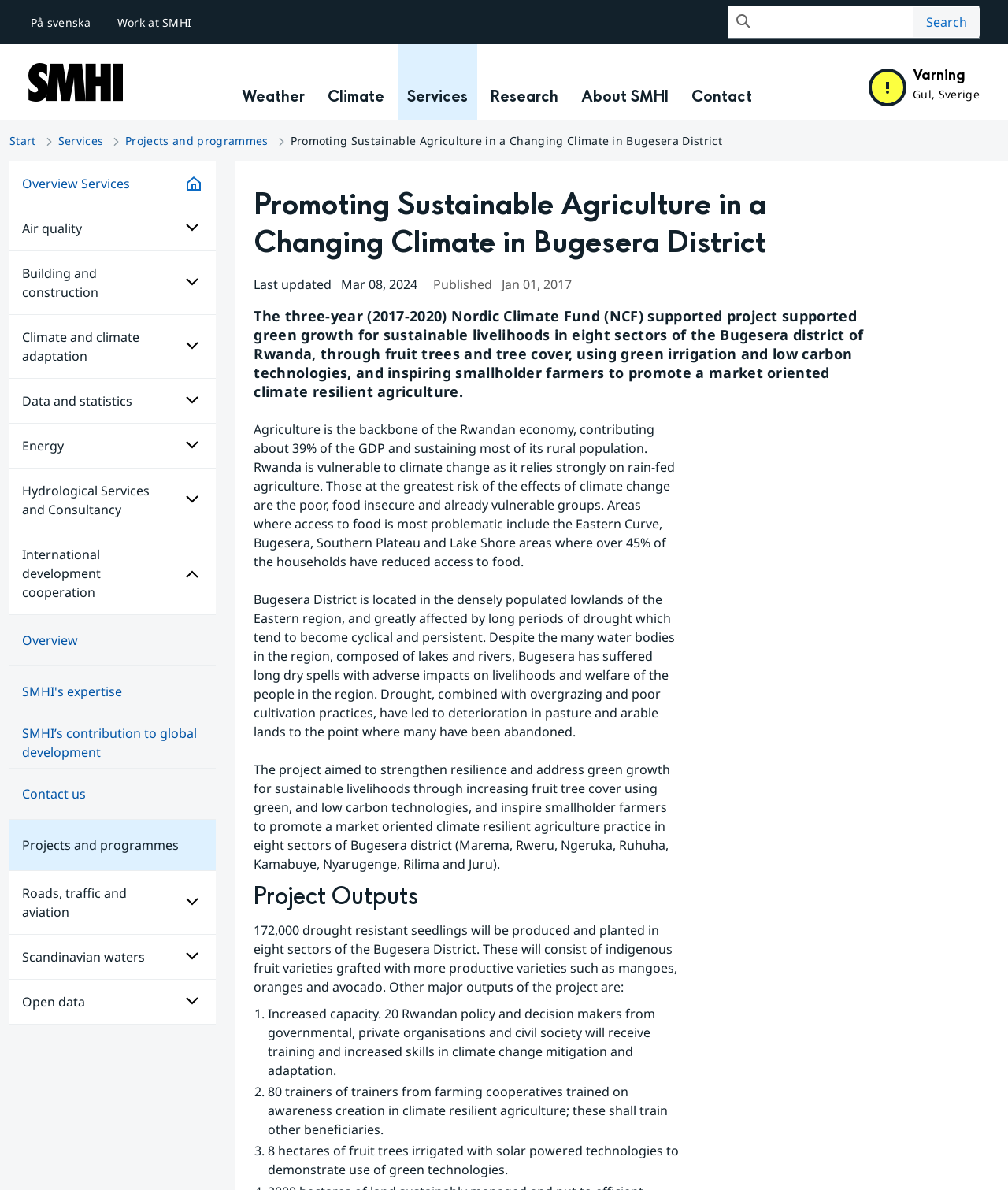Find the bounding box coordinates of the clickable area required to complete the following action: "Search on SMHI".

[0.722, 0.005, 0.972, 0.032]